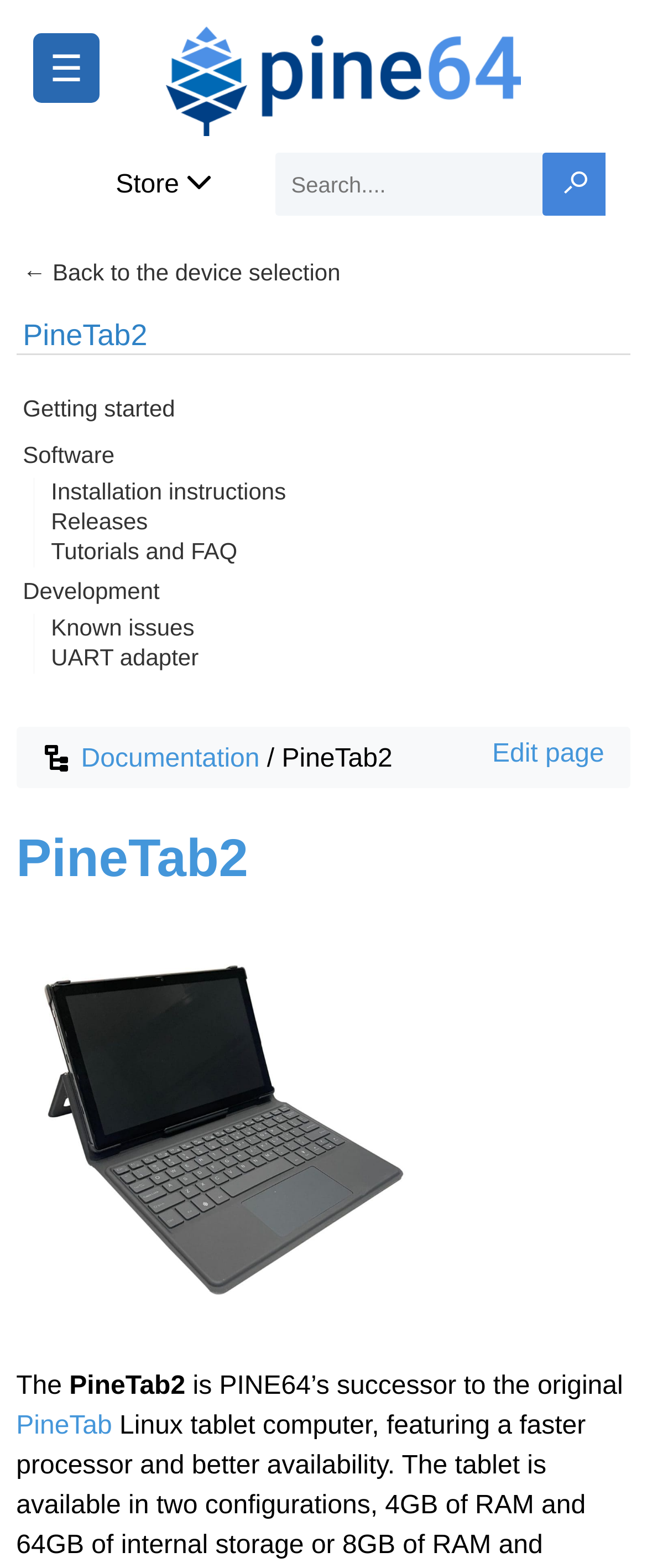Identify the bounding box coordinates of the specific part of the webpage to click to complete this instruction: "Search for something".

[0.424, 0.097, 0.837, 0.138]